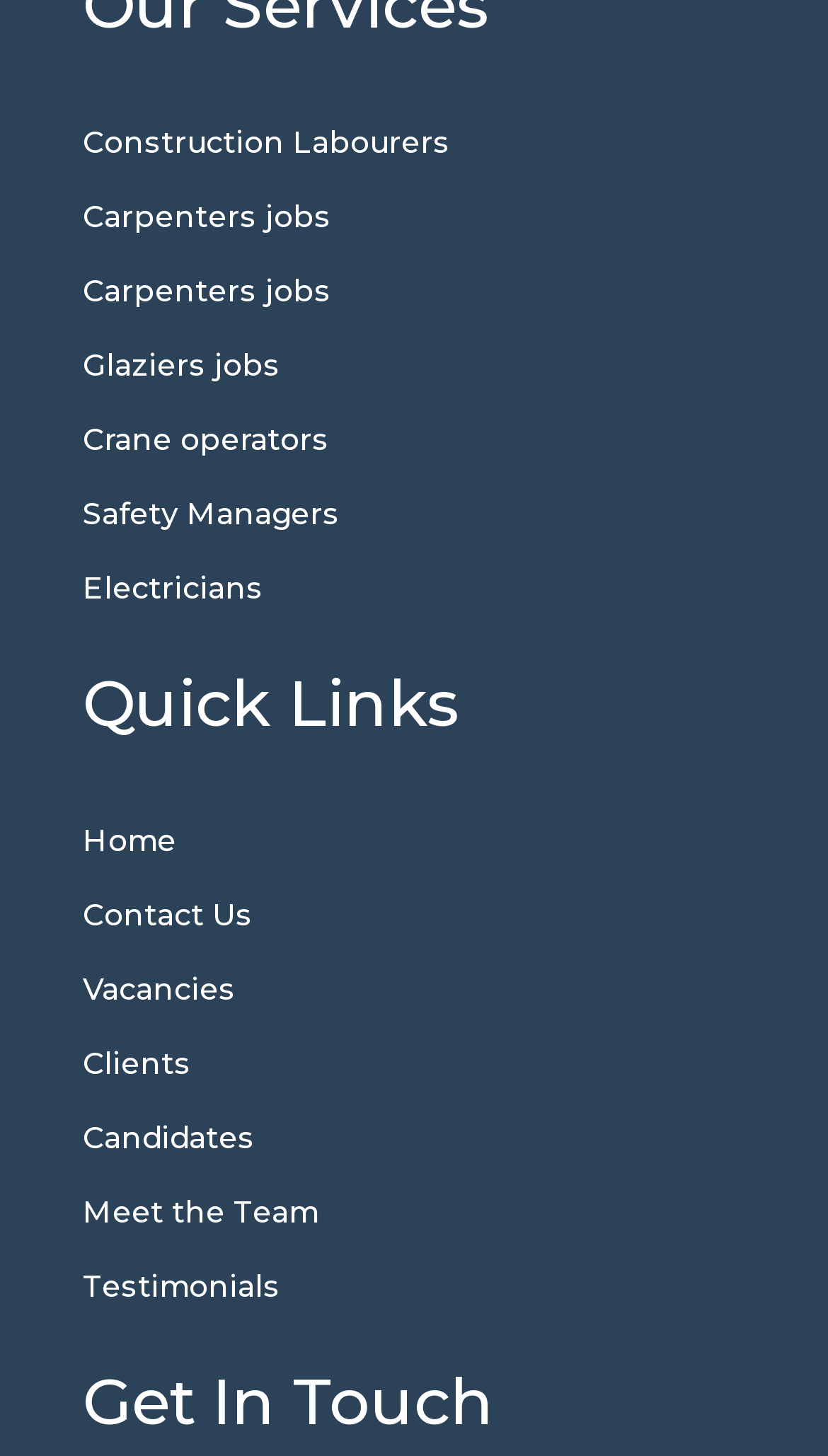What is the last link in the Quick Links section?
Analyze the image and provide a thorough answer to the question.

I looked at the links under the 'Quick Links' heading and found that the last link is 'Meet the Team'.